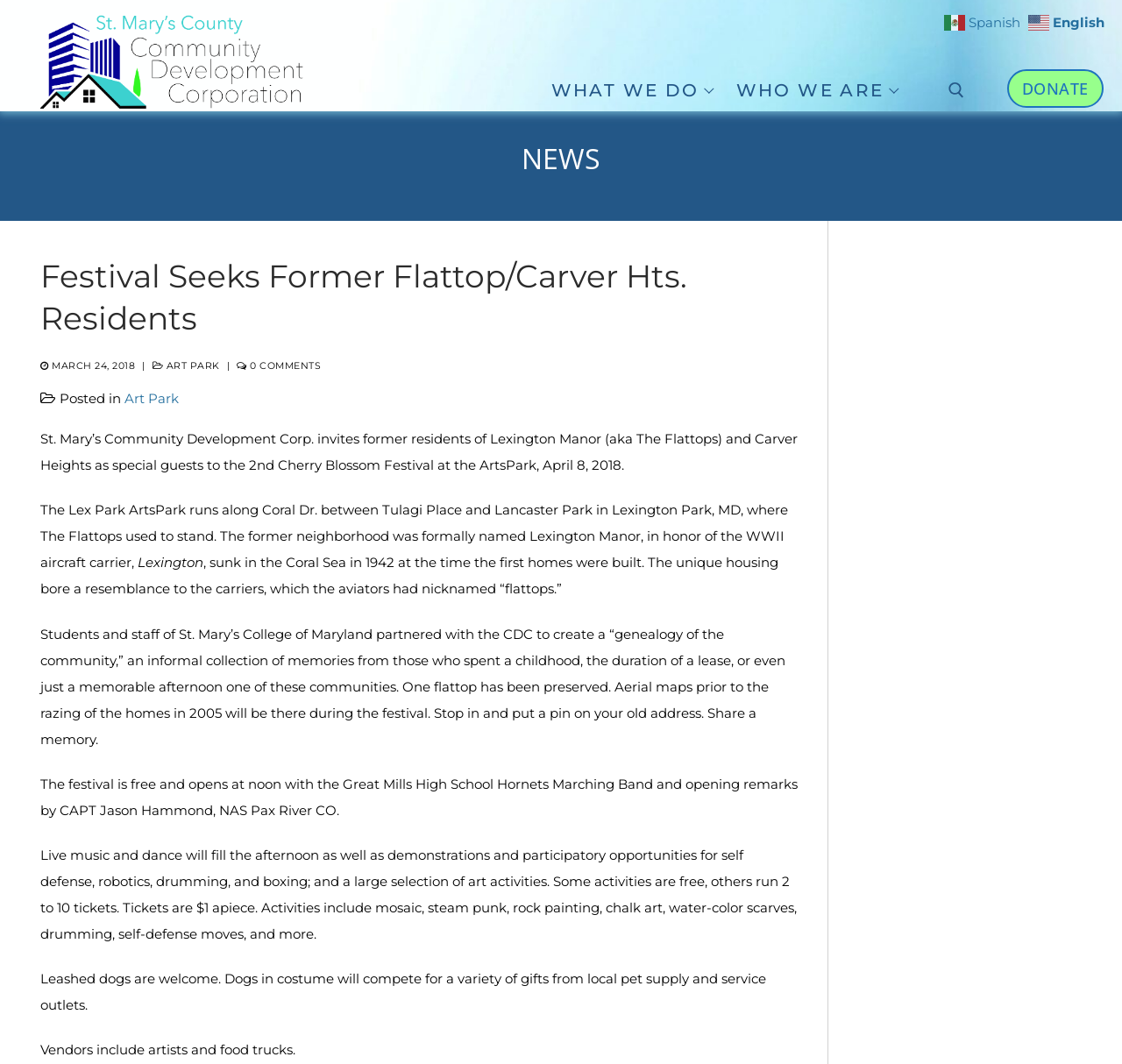What is the location of the ArtsPark?
Based on the image, answer the question with a single word or brief phrase.

Lexington Park, MD